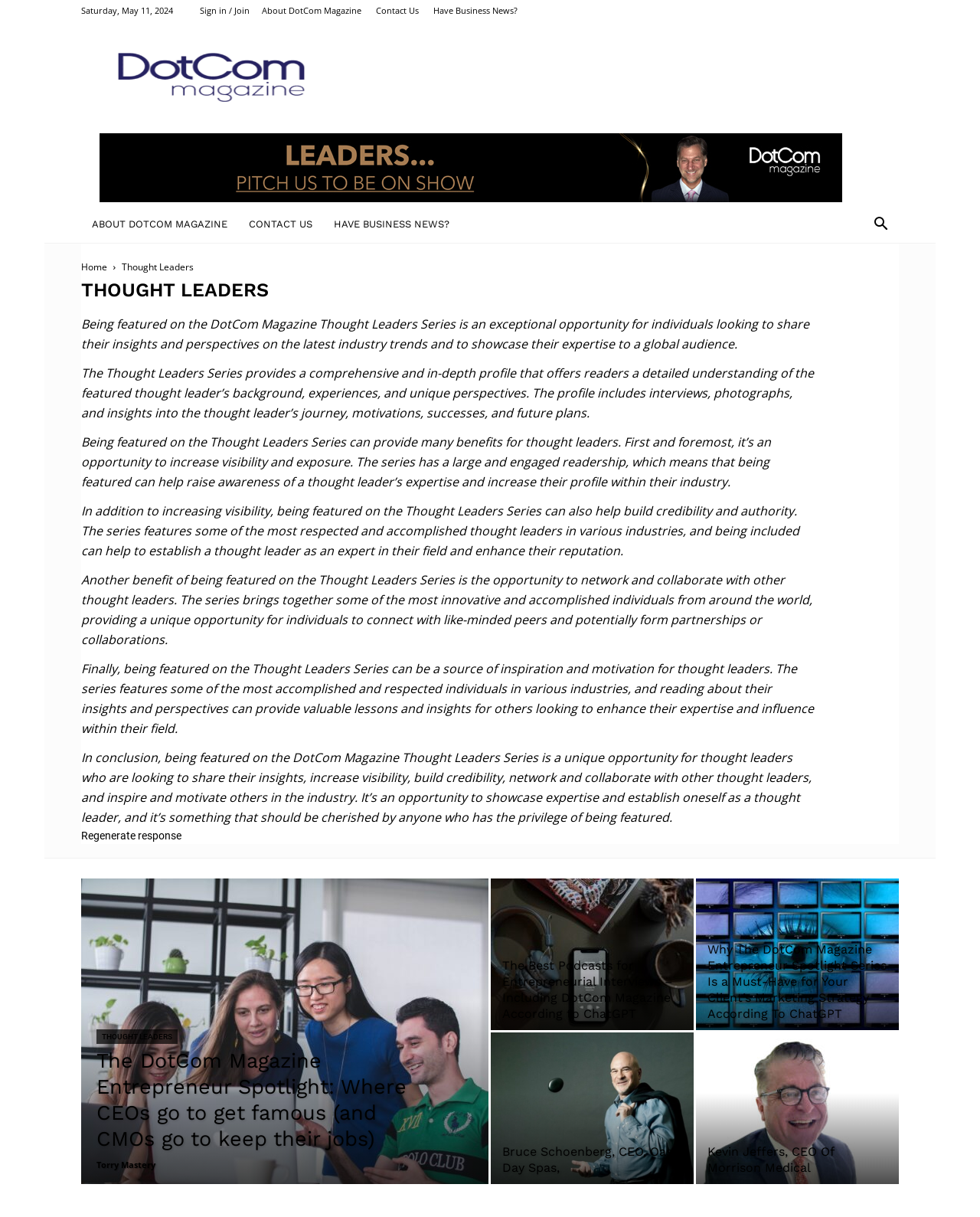Explain the webpage in detail, including its primary components.

The webpage is about Thought Leaders and Entrepreneurs making news, with a focus on the DotCom Magazine Thought Leaders Series. At the top of the page, there is a date "Saturday, May 11, 2024" and a few links to "Sign in / Join", "About DotCom Magazine", "Contact Us", and "Have Business News?". Below these links, there is a logo image of DotCom Magazine.

On the left side of the page, there is a navigation menu with links to "Home", "Thought Leaders", "ABOUT DOTCOM MAGAZINE", "CONTACT US", and "HAVE BUSINESS NEWS?". Next to the navigation menu, there is a search button.

The main content of the page is divided into several sections. The first section has a heading "THOUGHT LEADERS" and a paragraph of text describing the benefits of being featured on the DotCom Magazine Thought Leaders Series, including increasing visibility, building credibility, networking, and inspiring others.

Below this section, there are several paragraphs of text discussing the benefits of being featured on the Thought Leaders Series in more detail. These paragraphs are followed by a section with a heading "The DotCom Magazine Entrepreneur Spotlight: Where CEOs go to get famous (and CMOs go to keep their jobs)" and a link to the same title.

The next section has a heading "The Best Podcasts for Entrepreneurial Interviews – Including DotCom Magazine According to ChatGPT" and a link to the same title, accompanied by an image of a podcast. Below this section, there is a section with a heading "Why The DotCom Magazine Entrepreneur Spotlight Series Is a Must-Have for Your Client’s Marketing Strategy According To ChatGPT" and a link to the same title, accompanied by an image of a marketing strategy.

The page also features several entrepreneur spotlights, including Bruce Schoenberg, CEO of Oasis Day Spas, and Kevin Jeffers, CEO of Morrison Medical, each with a heading, a link, and an image.